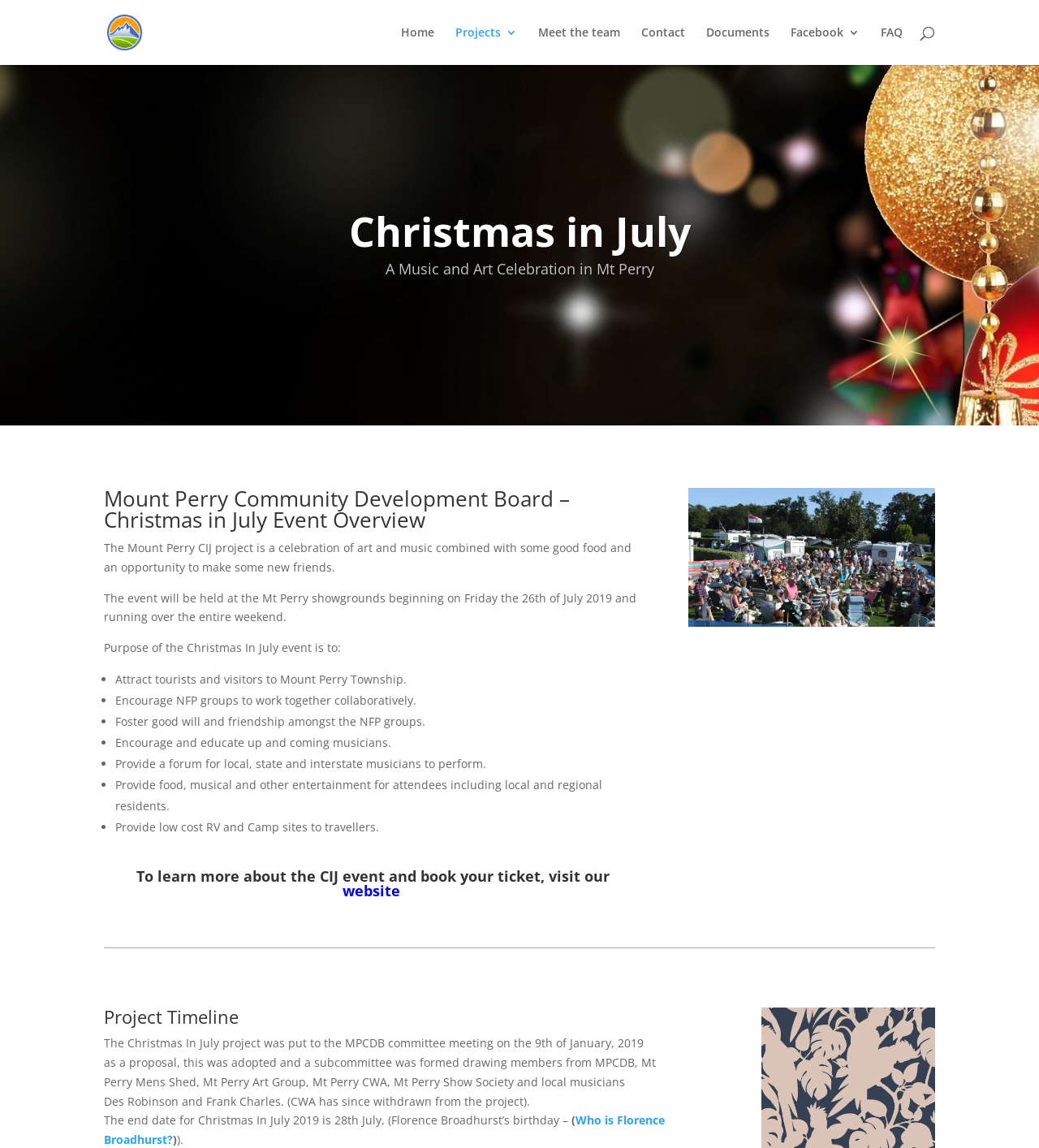Who is Florence Broadhurst?
Look at the image and respond with a one-word or short phrase answer.

Unknown